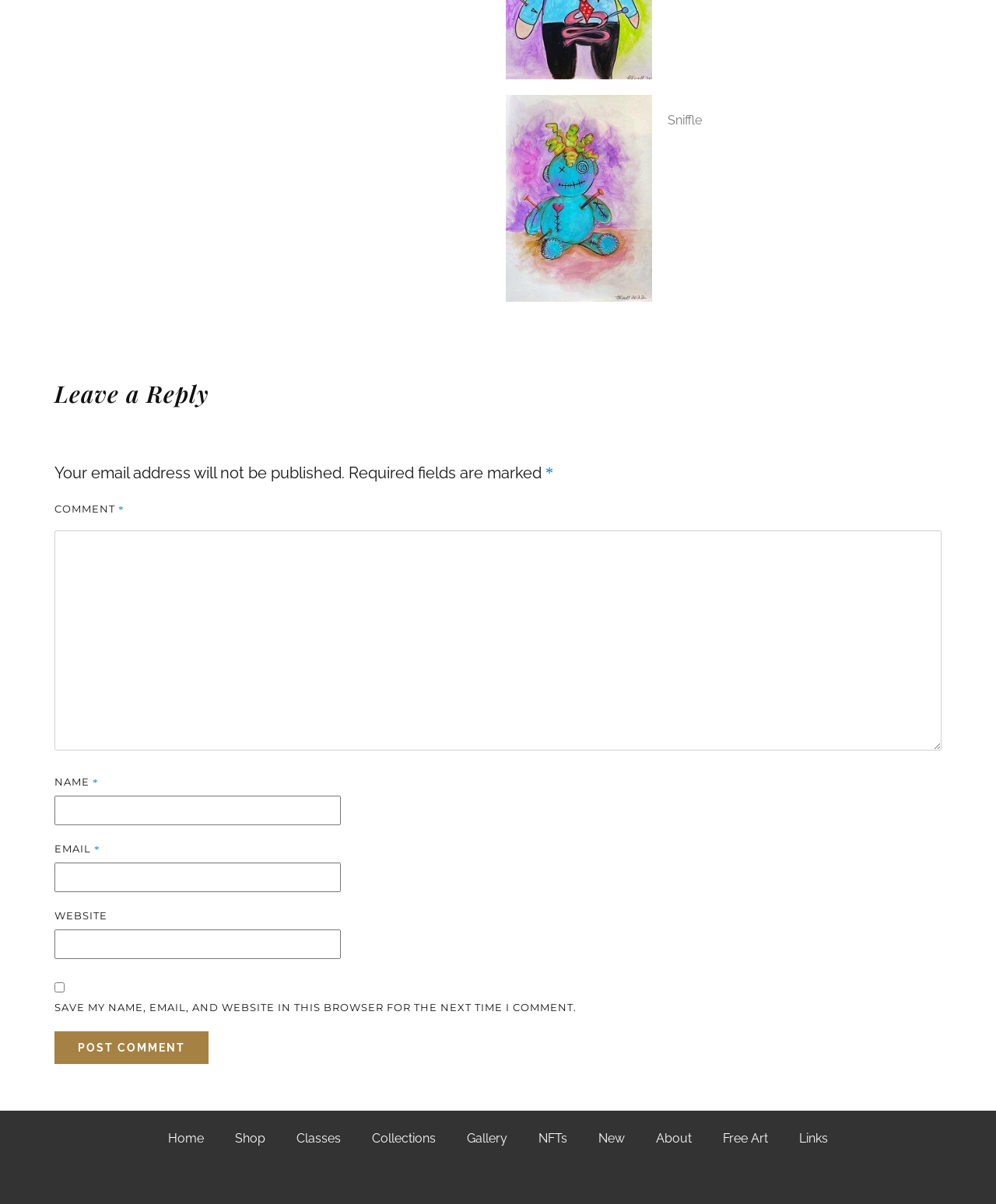What is the purpose of the comment section?
Using the visual information, respond with a single word or phrase.

Leave a reply